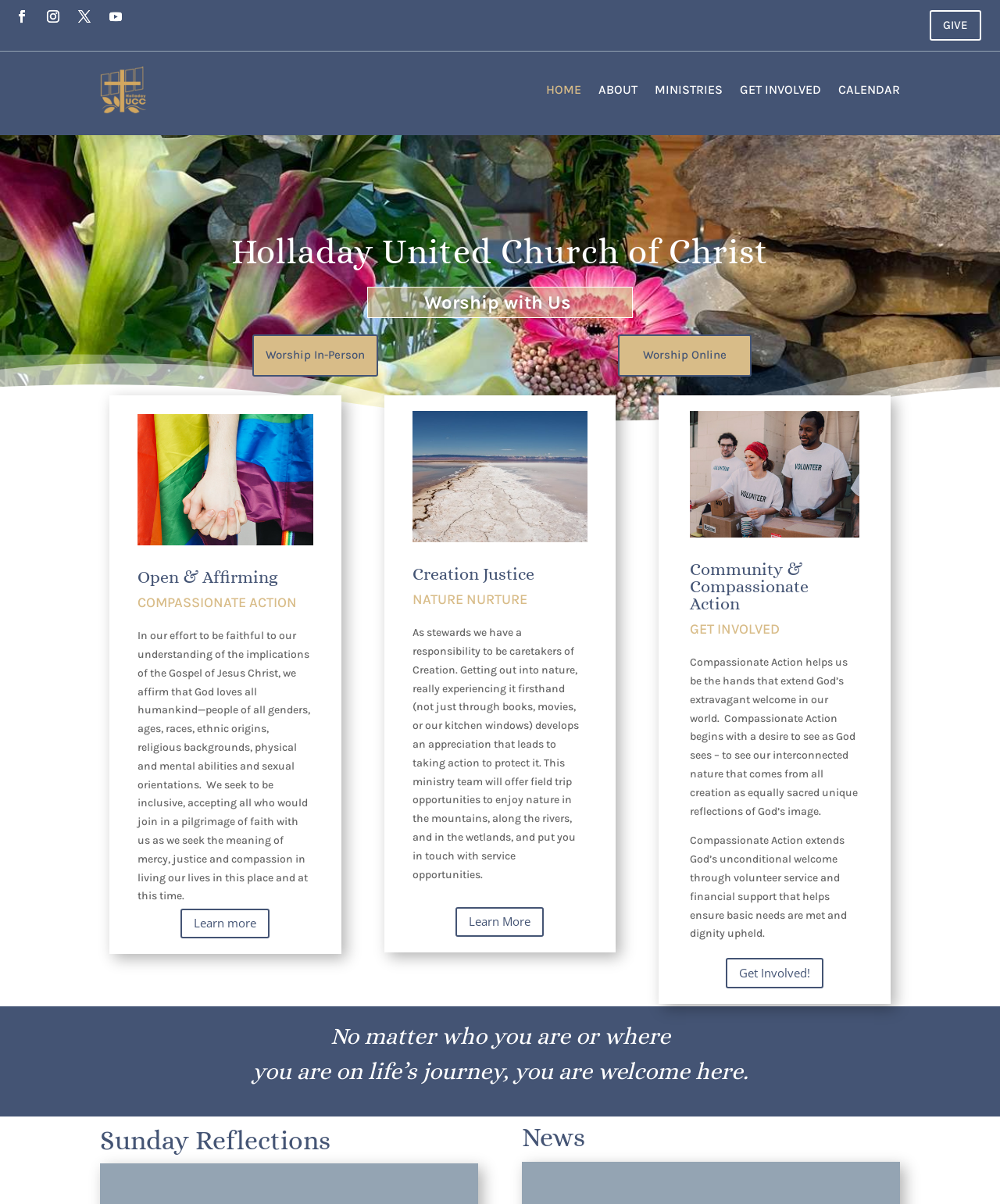Refer to the screenshot and give an in-depth answer to this question: How many sections are there on the webpage?

I analyzed the webpage structure and found that there are four main sections: 'Worship with Us', 'Open & Affirming', 'Creation Justice', and 'Community & Compassionate Action'. Each section has its own heading, image, and text.